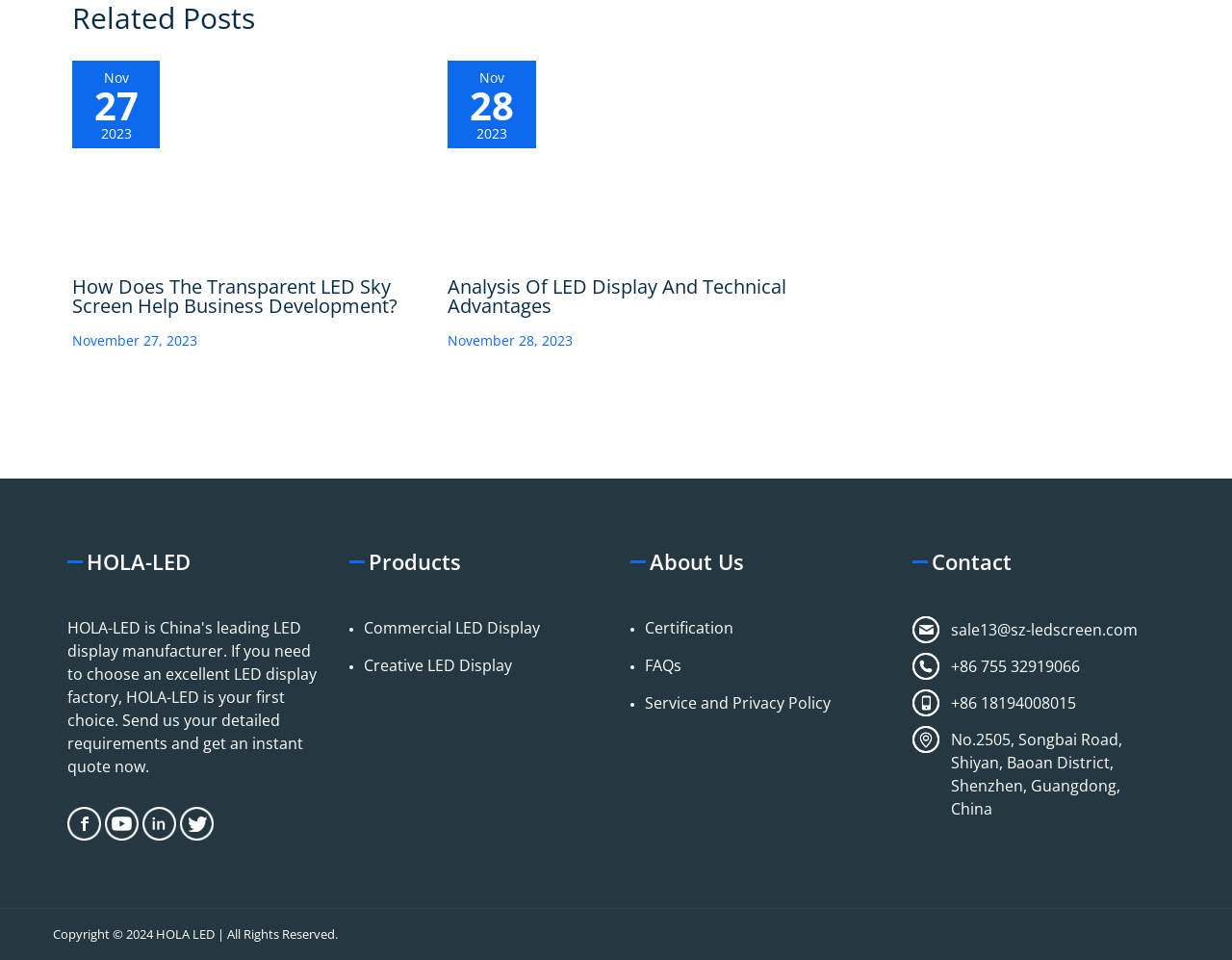Find the bounding box coordinates of the clickable element required to execute the following instruction: "Explore Commercial LED Display". Provide the coordinates as four float numbers between 0 and 1, i.e., [left, top, right, bottom].

[0.283, 0.642, 0.488, 0.666]